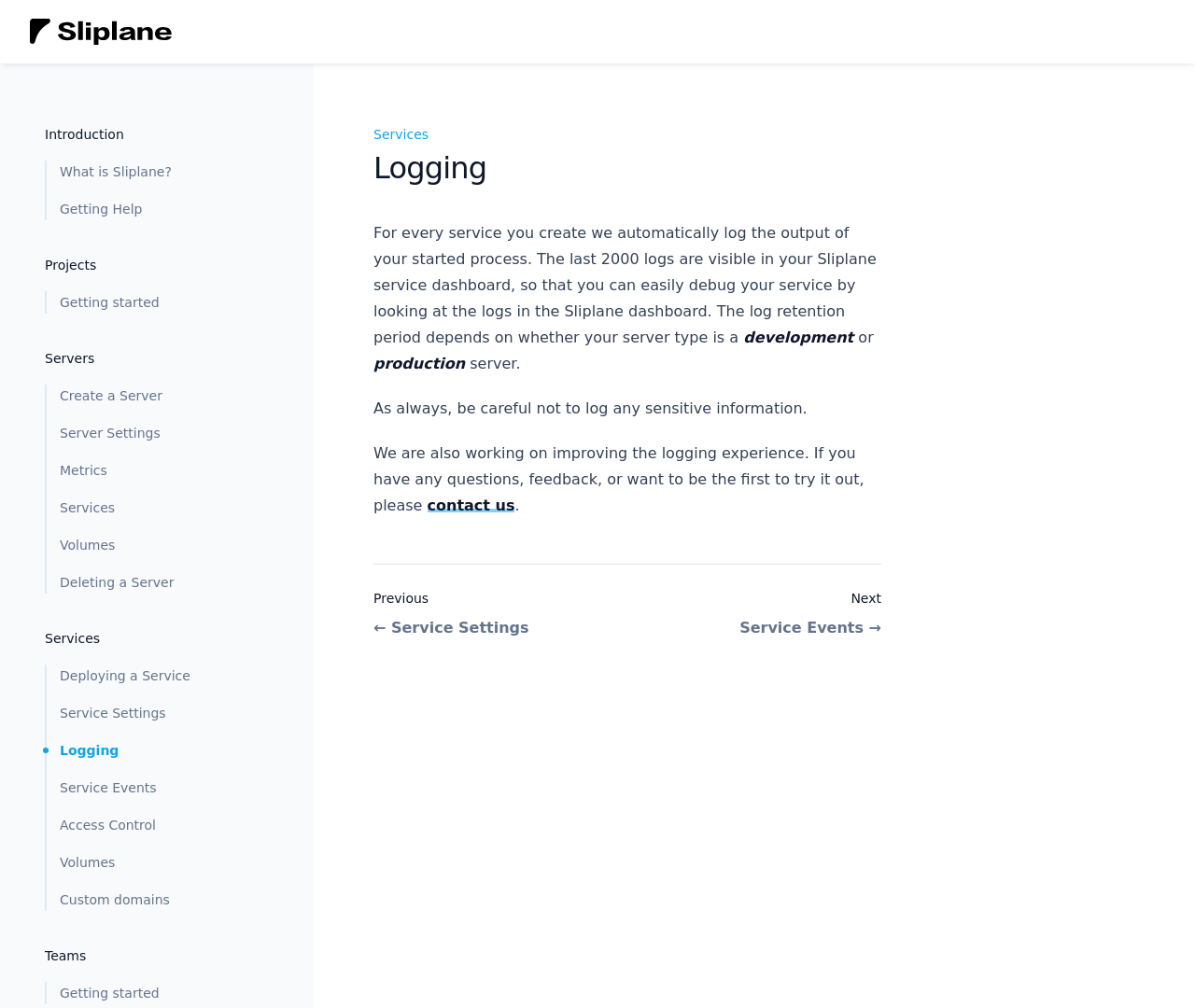Where can users find more information about service settings? Observe the screenshot and provide a one-word or short phrase answer.

Service Settings link